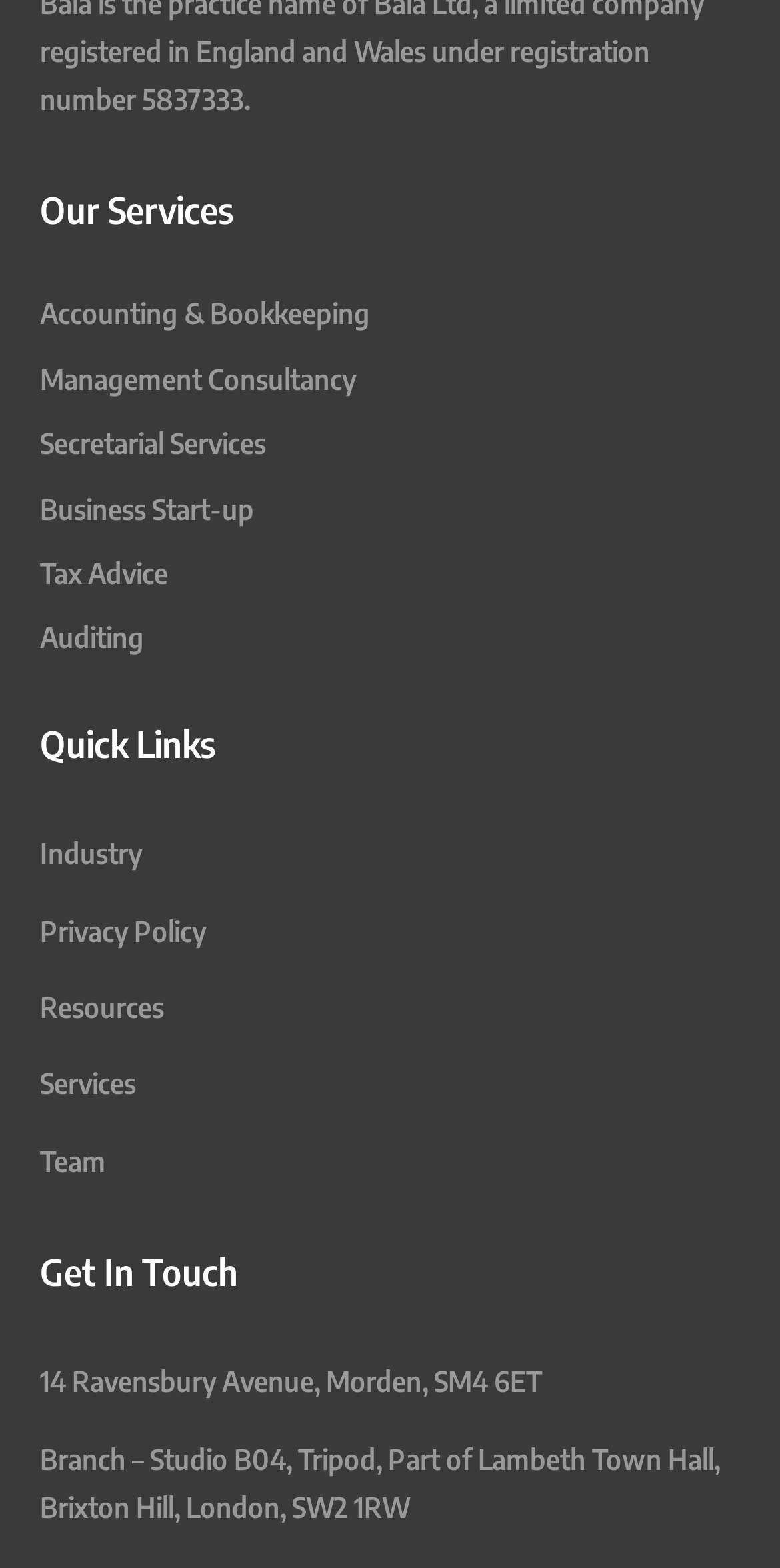Pinpoint the bounding box coordinates of the clickable element needed to complete the instruction: "Get Tax Advice". The coordinates should be provided as four float numbers between 0 and 1: [left, top, right, bottom].

[0.051, 0.355, 0.215, 0.376]